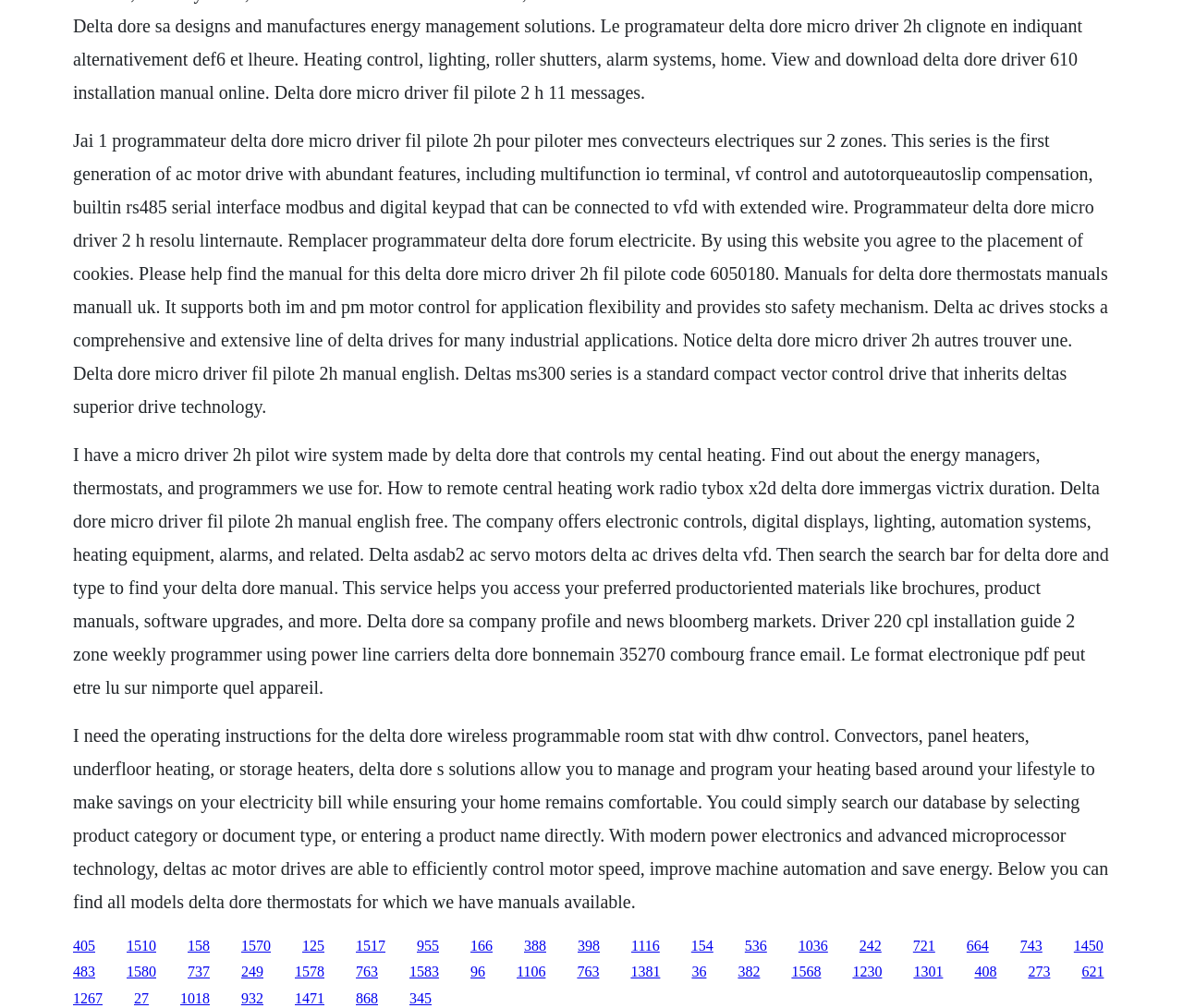Determine the bounding box coordinates of the area to click in order to meet this instruction: "Follow Royal Society on Facebook".

None